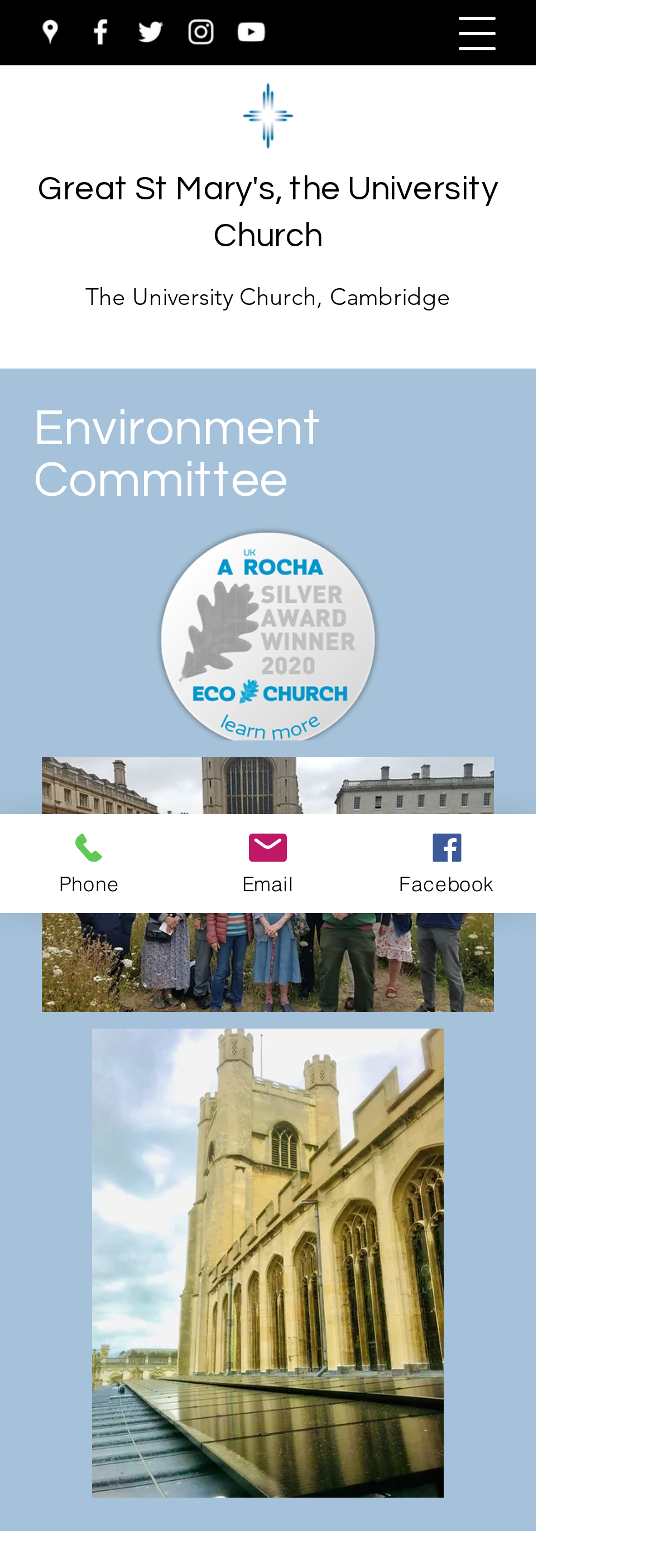What is the image shown below the Environment Committee heading?
Carefully analyze the image and provide a detailed answer to the question.

I found the answer by looking at the image with the description '12-Environment Committee.jpg' which is a sub-element of the heading 'Environment Committee'.